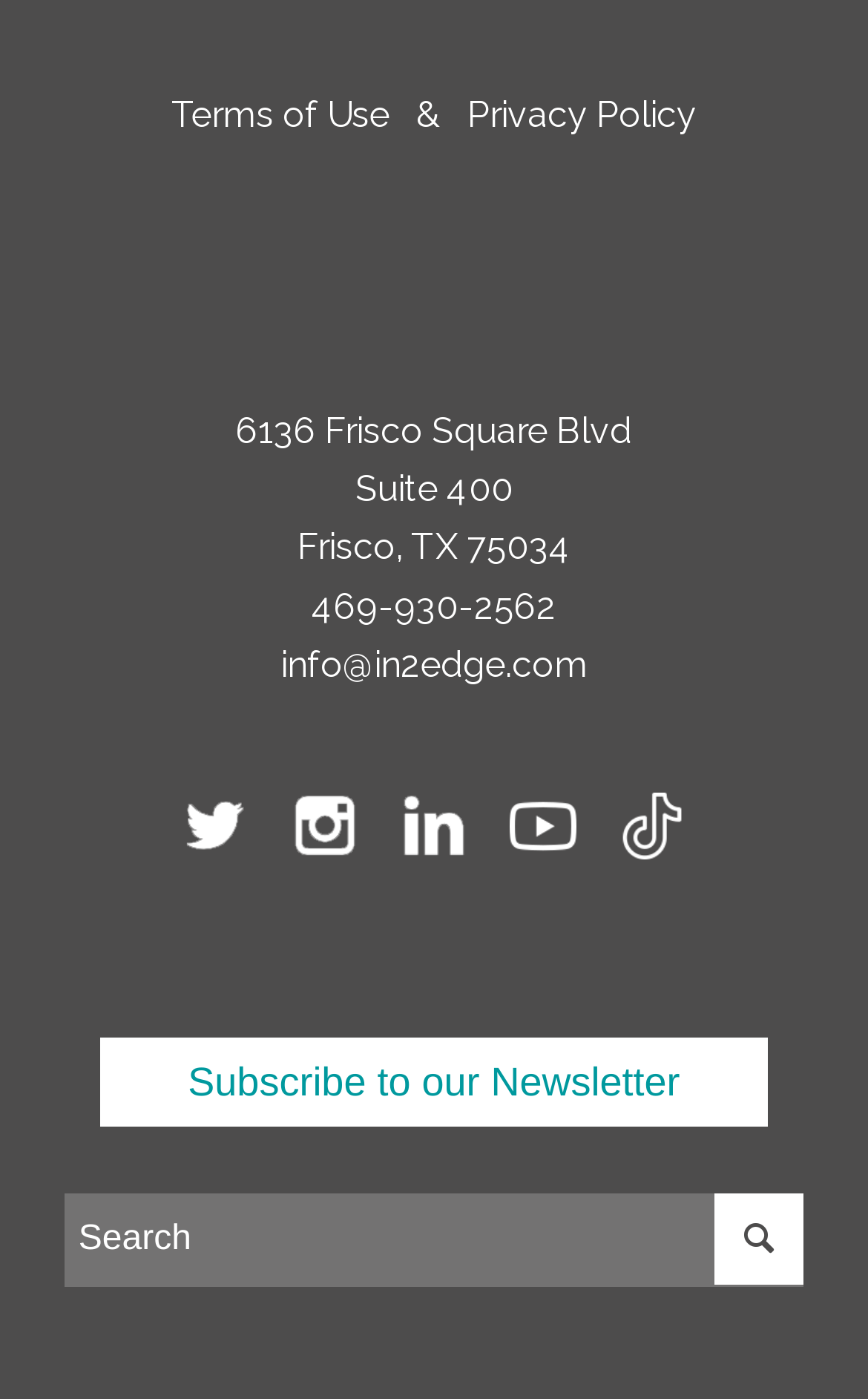Answer the following inquiry with a single word or phrase:
What is the function of the textbox at the bottom of the page?

Search